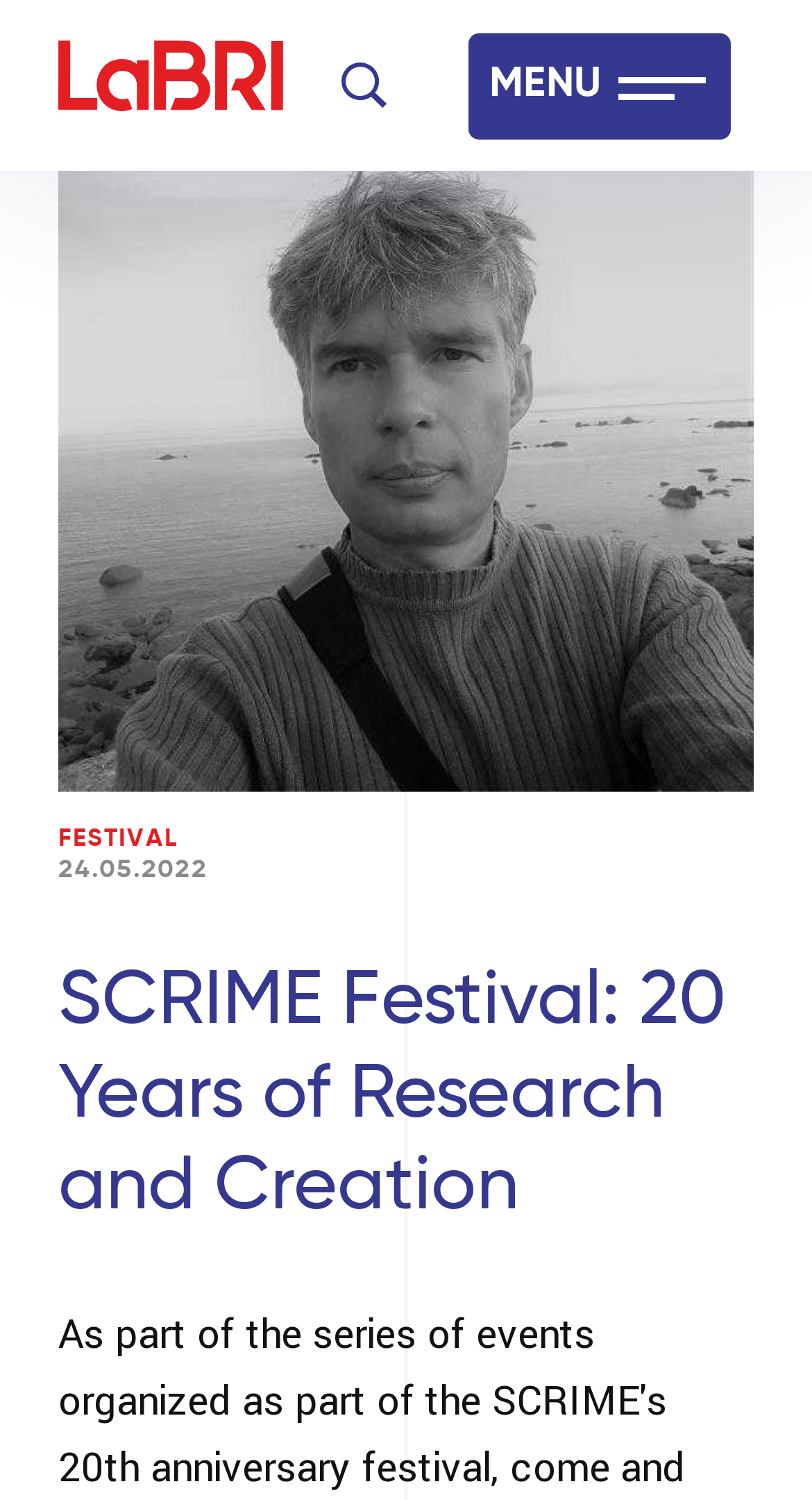Determine the bounding box coordinates for the element that should be clicked to follow this instruction: "switch to English". The coordinates should be given as four float numbers between 0 and 1, in the format [left, top, right, bottom].

[0.321, 0.228, 0.446, 0.25]